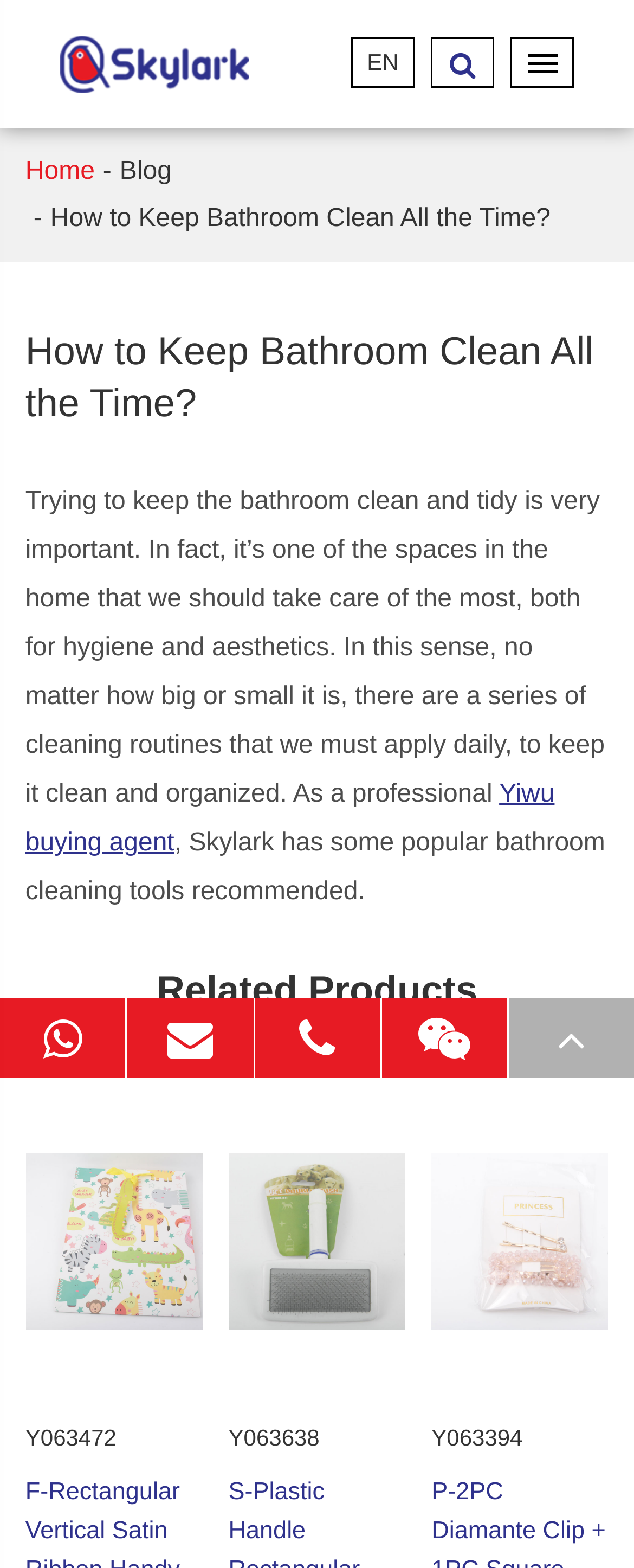Given the description of a UI element: "« Older Entries", identify the bounding box coordinates of the matching element in the webpage screenshot.

None